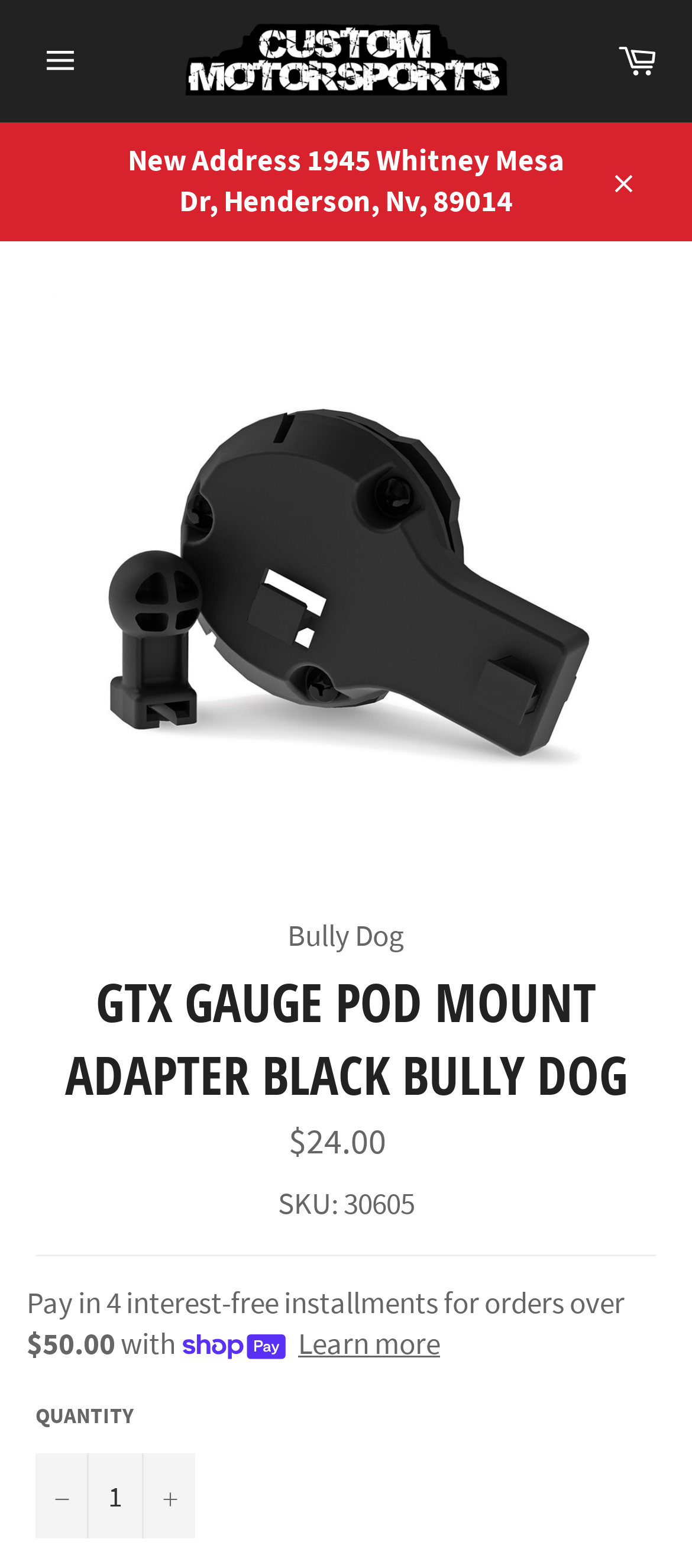Provide a one-word or one-phrase answer to the question:
What is the product name?

GTX Gauge Pod Mount Adapter Black Bully Dog